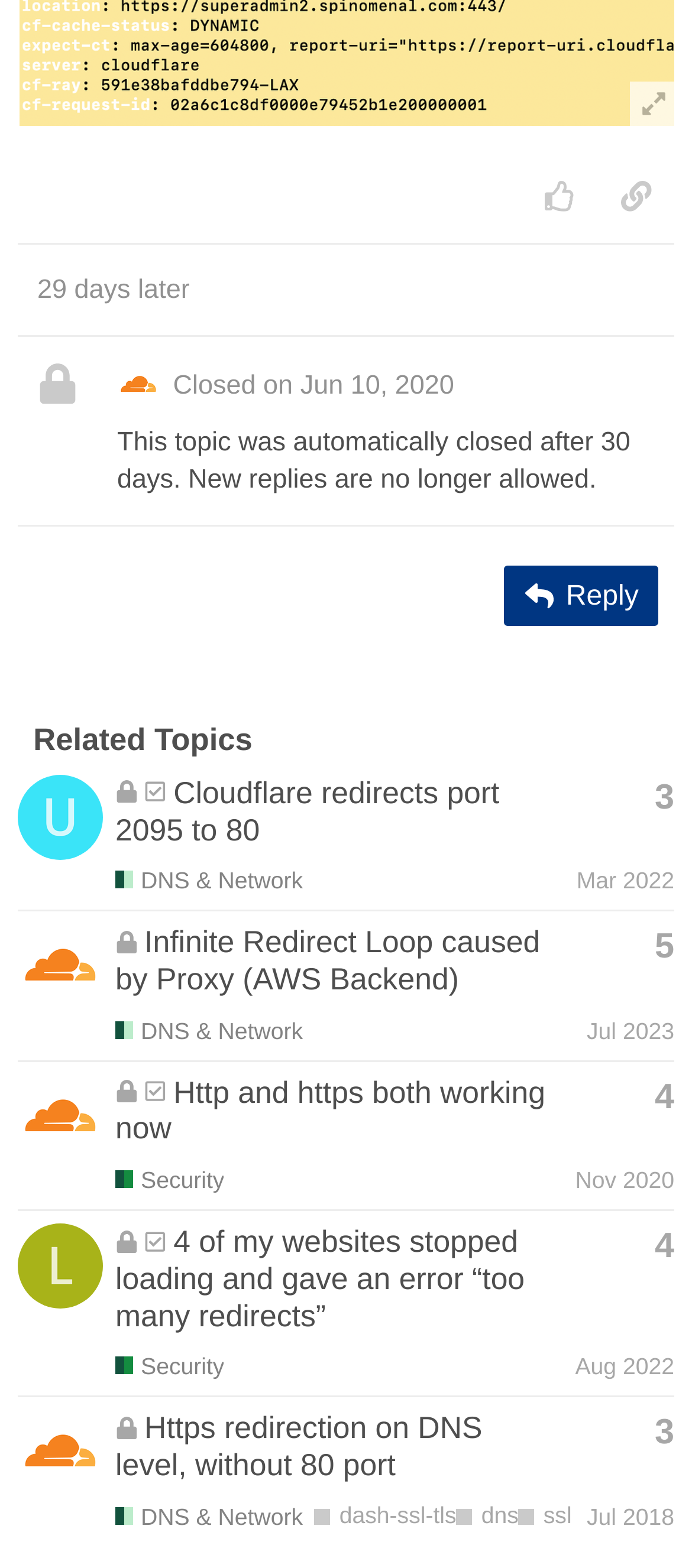Please identify the bounding box coordinates of the element's region that should be clicked to execute the following instruction: "View the topic 'Cloudflare redirects port 2095 to 80'". The bounding box coordinates must be four float numbers between 0 and 1, i.e., [left, top, right, bottom].

[0.167, 0.494, 0.722, 0.54]